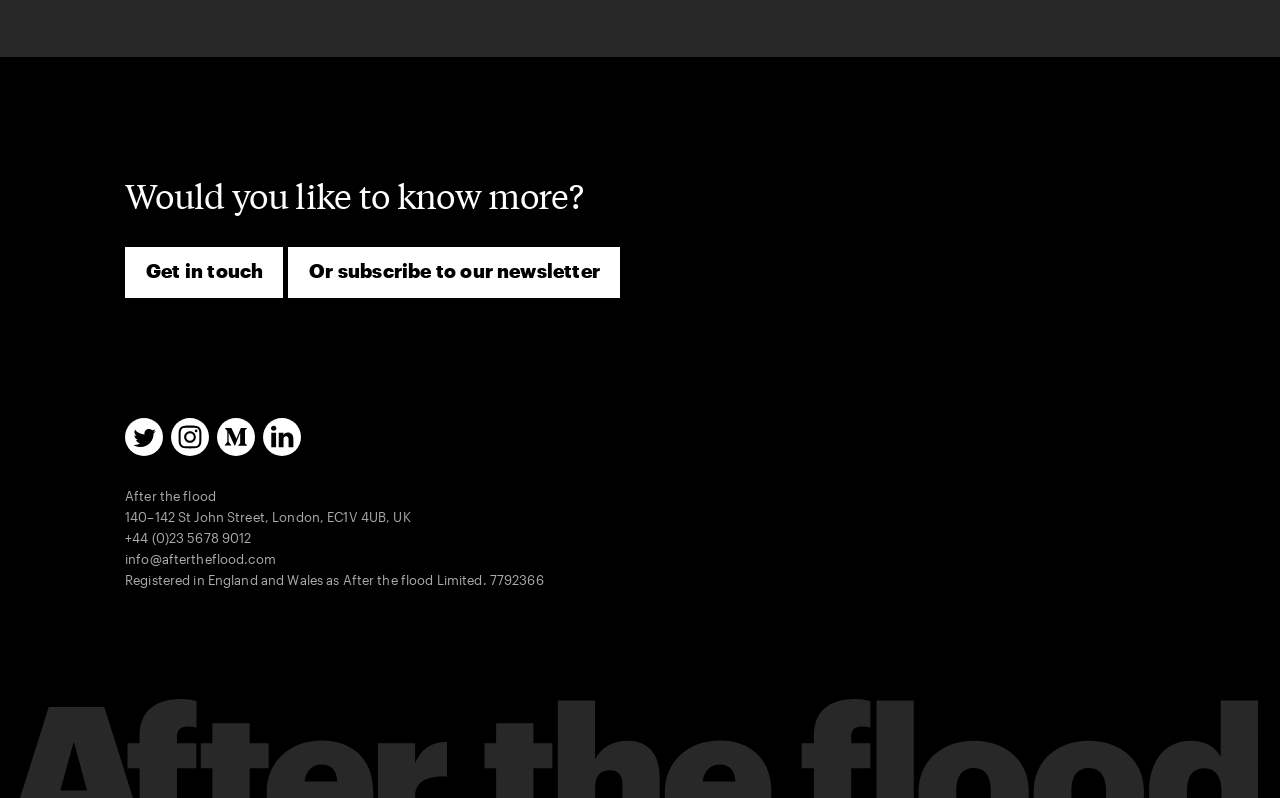Provide the bounding box for the UI element matching this description: "Or subscribe to our newsletter".

[0.225, 0.309, 0.484, 0.373]